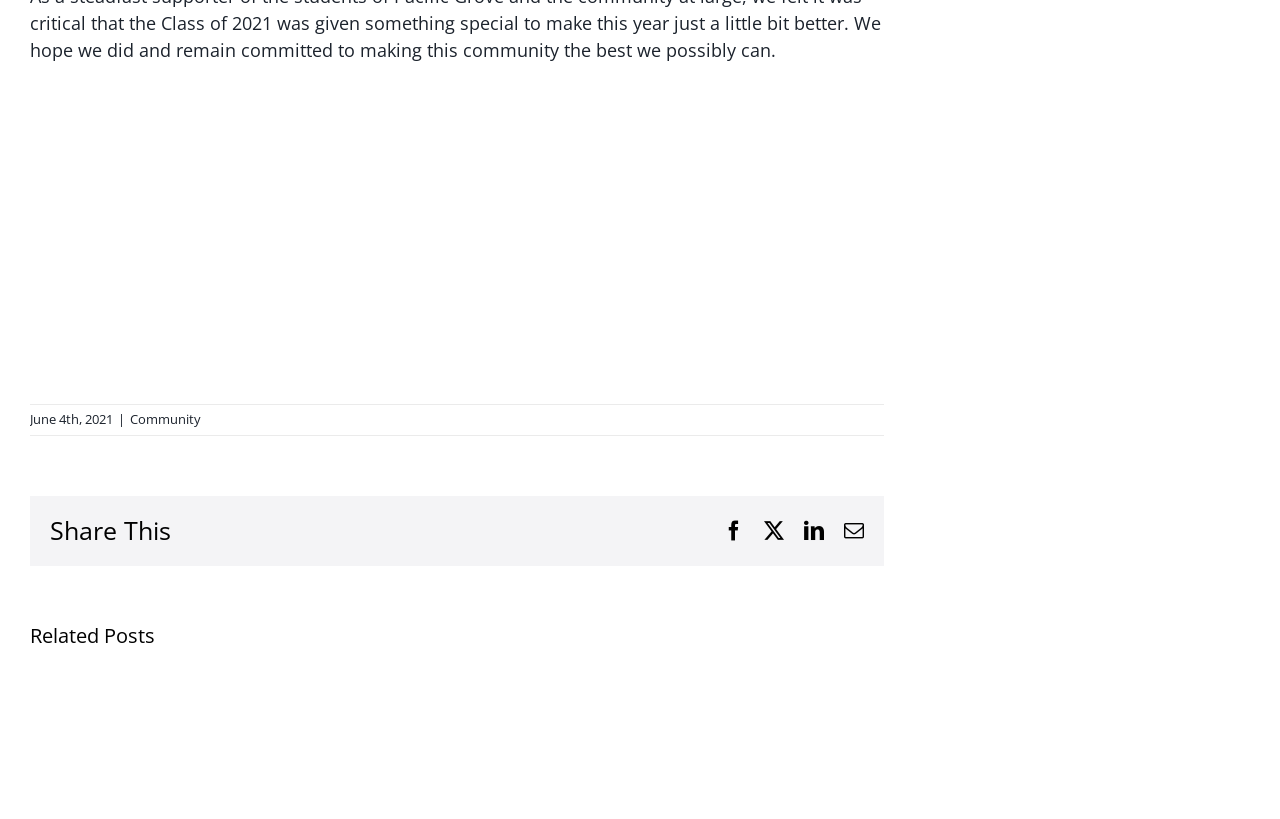Please identify the bounding box coordinates for the region that you need to click to follow this instruction: "Explore More Summertime Fun in Pacific Grove and Beyond!".

[0.607, 0.782, 0.635, 0.826]